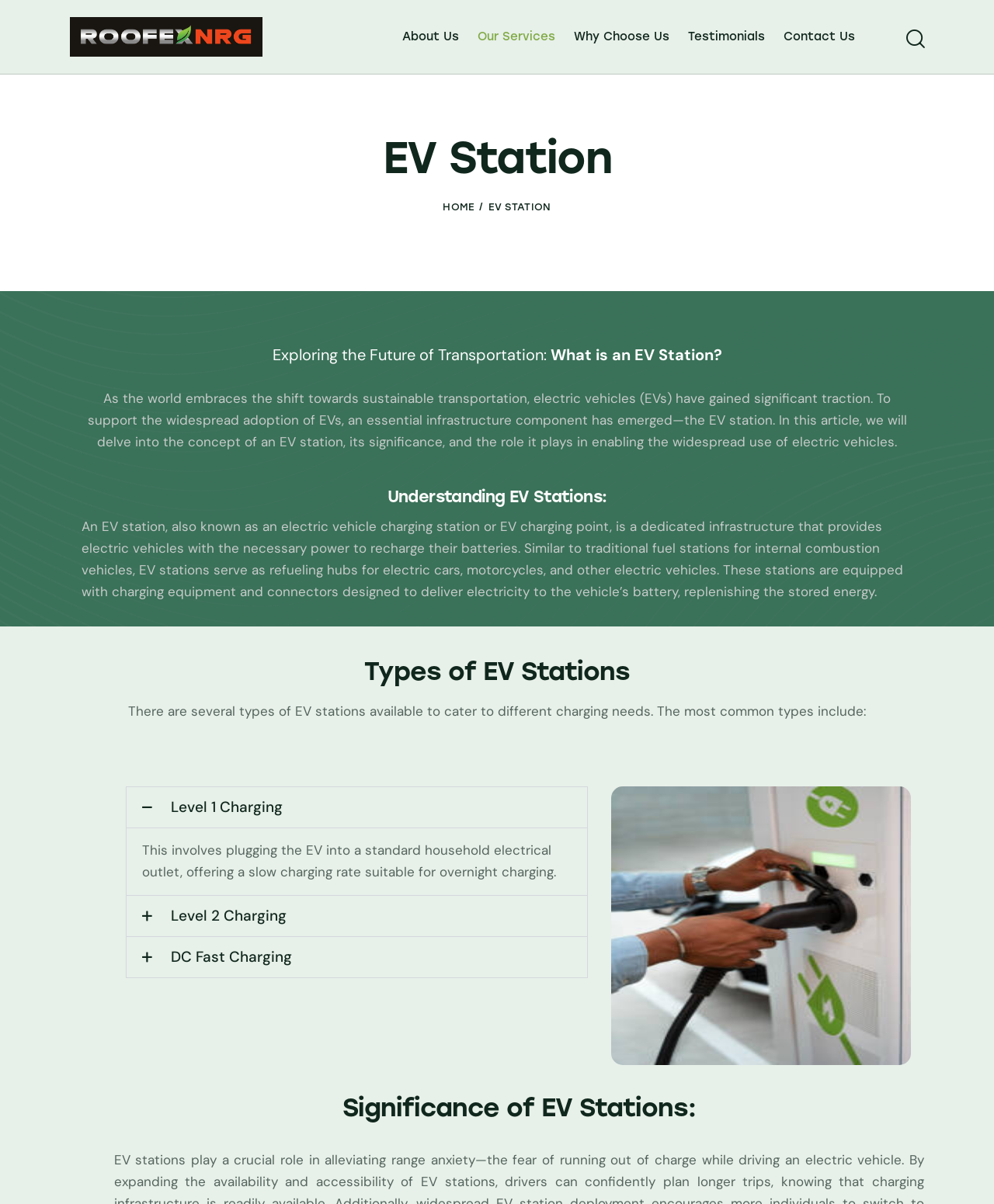Provide a thorough description of the webpage's content and layout.

The webpage is about exploring the future of transportation, specifically electric vehicles (EVs) and EV stations. At the top, there is a header section with a logo image and a link to "Solar Panels & Renewable Energy" on the left, and a navigation menu with links to "About Us", "Our Services", "Why Choose Us", "Testimonials", and "Contact Us" on the right. There is also a search bar with a "Start search" button at the top right corner.

Below the header section, there is a main content area with a heading "EV Station" and a subheading "Exploring the Future of Transportation: What is an EV Station?" followed by a paragraph of text that introduces the concept of EV stations and their significance in supporting the widespread adoption of electric vehicles.

The main content area is divided into sections, each with its own heading. The first section is "Understanding EV Stations:", which explains what an EV station is and how it works. The second section is "Types of EV Stations", which lists different types of EV stations, including Level 1 Charging, Level 2 Charging, and DC Fast Charging. Each type of EV station has a brief description and a link to learn more.

At the bottom of the page, there is a section titled "Significance of EV Stations:", which discusses the importance of EV stations in enabling the widespread use of electric vehicles. There is also a social media link at the bottom right corner of the page.

Overall, the webpage provides an informative and well-structured introduction to EV stations, their types, and their significance in the future of transportation.